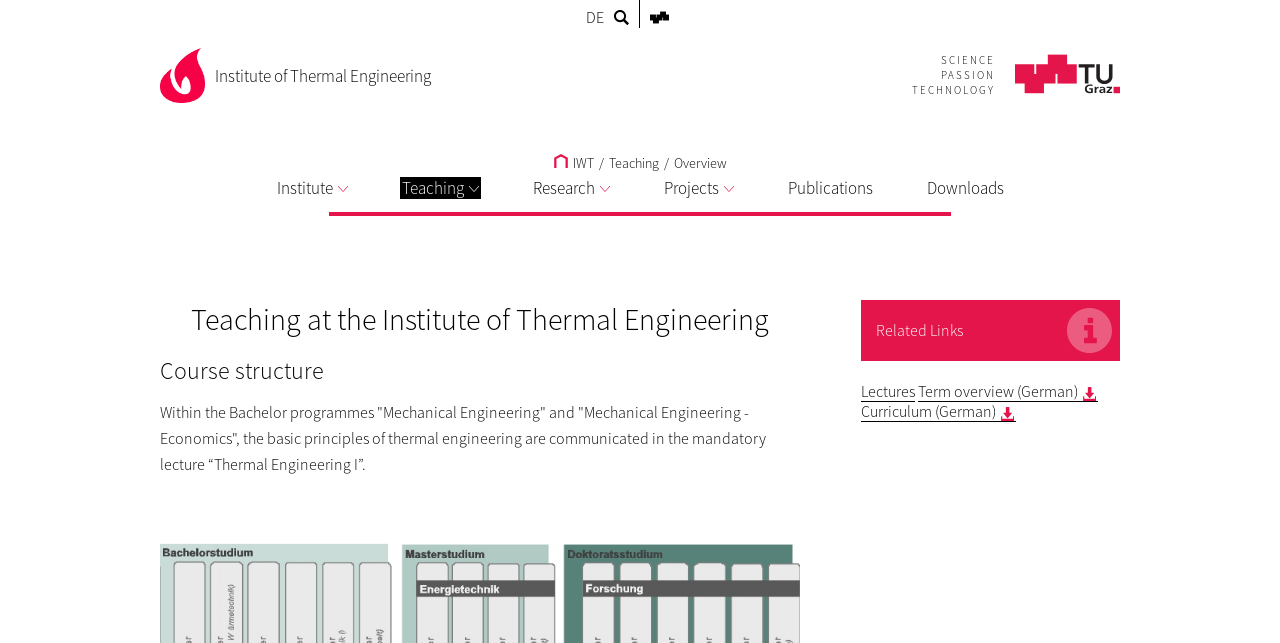What is the topic of the 'Teaching at the Institute of Thermal Engineering' heading?
Based on the image, answer the question with a single word or brief phrase.

Teaching